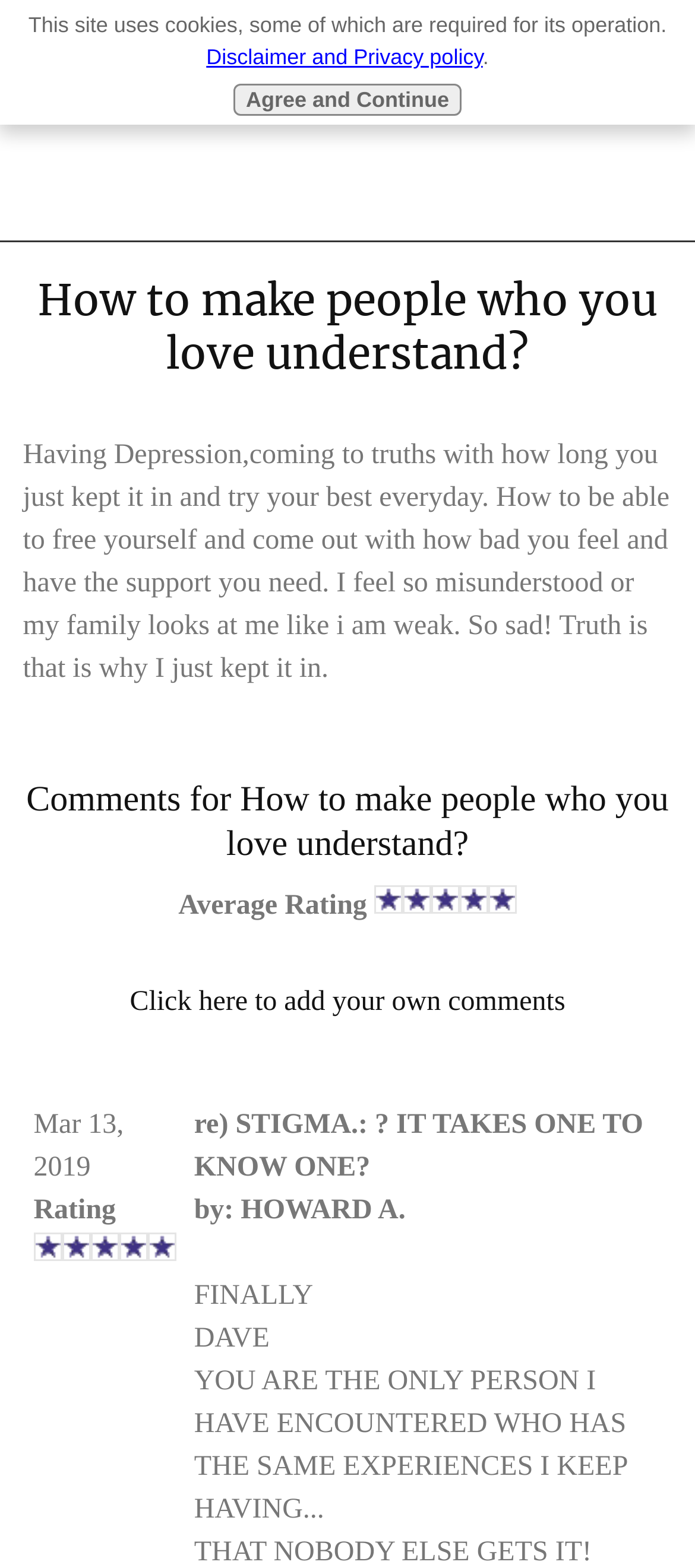Your task is to find and give the main heading text of the webpage.

How to make people who you love understand?